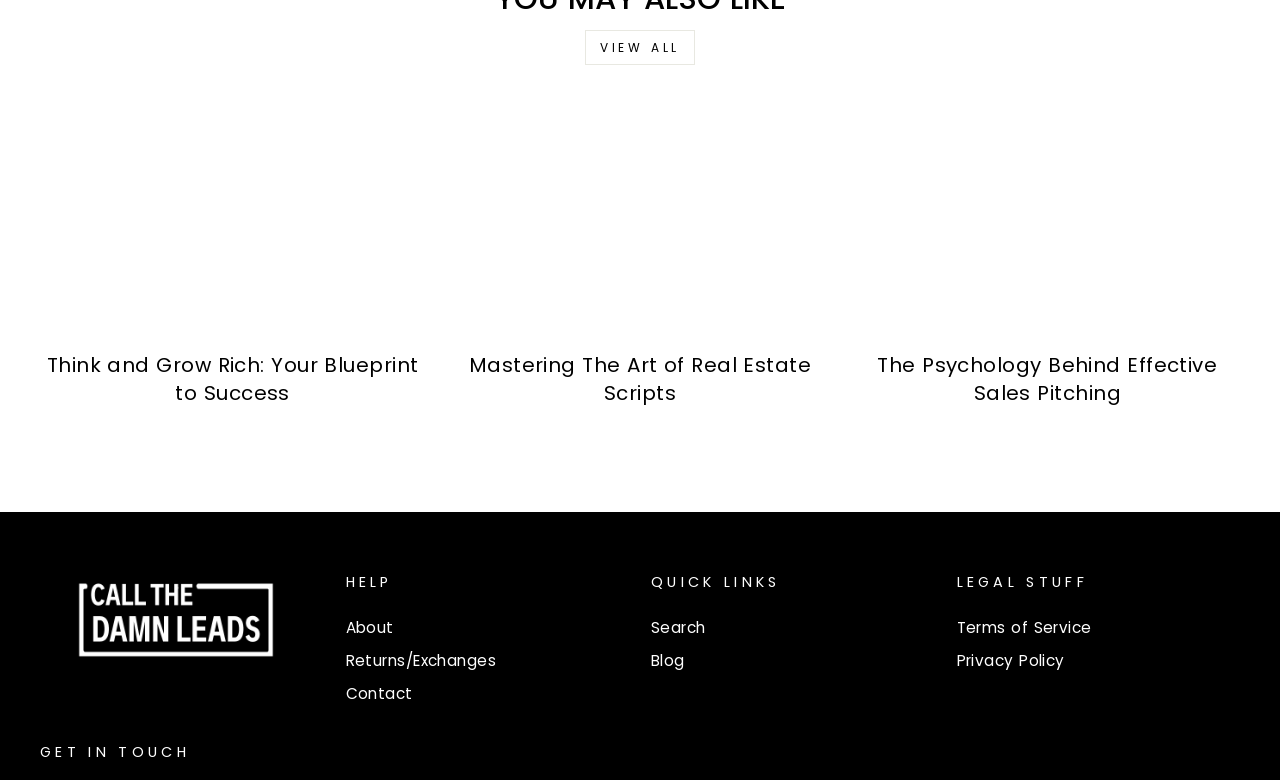Please identify the bounding box coordinates of the region to click in order to complete the given instruction: "read about Think and Grow Rich: Your Blueprint to Success". The coordinates should be four float numbers between 0 and 1, i.e., [left, top, right, bottom].

[0.031, 0.147, 0.332, 0.425]